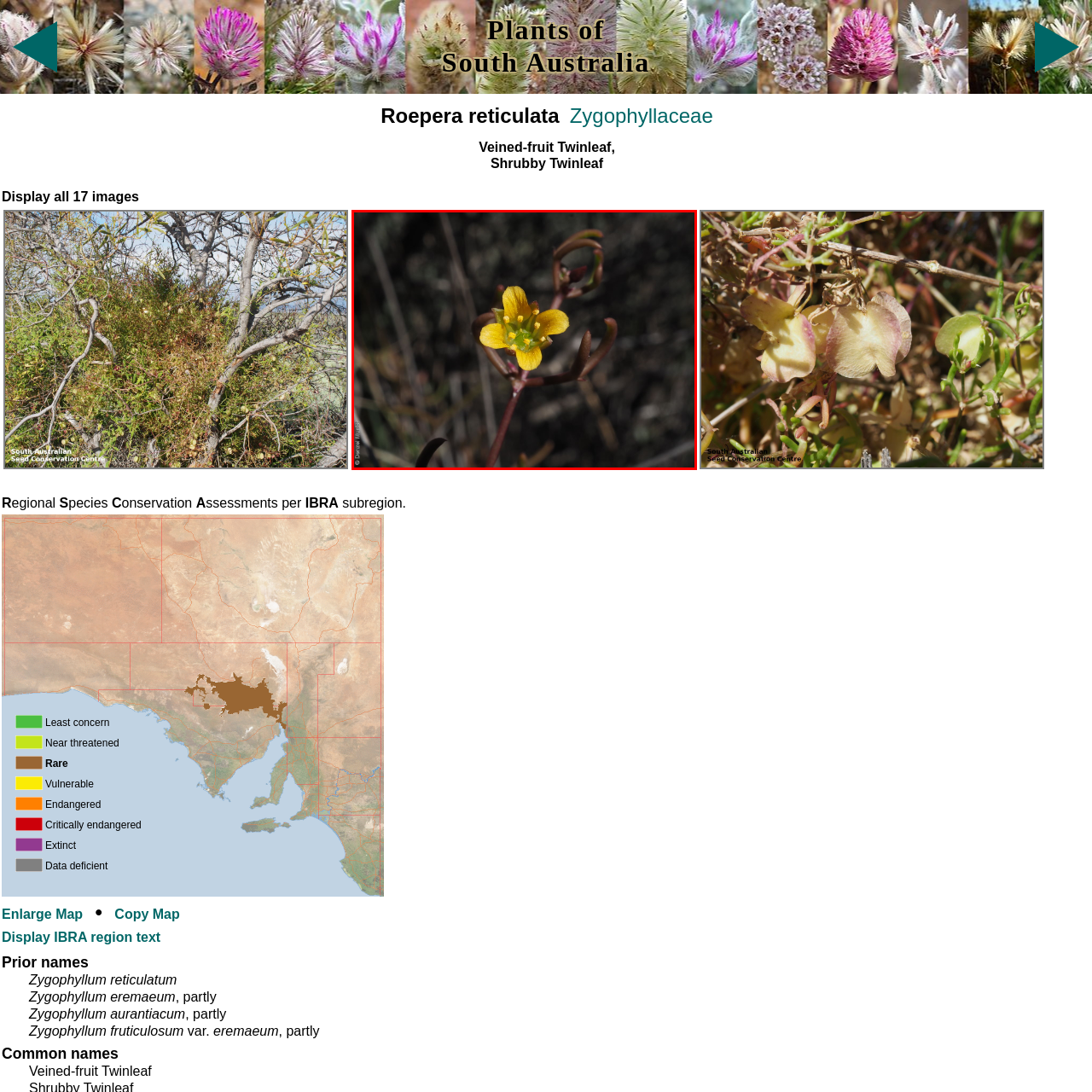Give a comprehensive caption for the image marked by the red rectangle.

The image features a close-up view of the vibrant yellow flower of the plant species **Roepera reticulata**, commonly known as the Veined-fruit Twinleaf. The flower showcases delicate petals arranged in a star-like formation, with a vivid yellow hue complemented by distinct green stamens at its center. Surrounding the flower are slender, reddish stems with smooth, curved branches, indicative of the plant's shrubby habit. This particular specimen was photographed by Denzel Murfet in the Winninowie Conservation Park, highlighting the unique beauty of this lesser-known species within the Zygophyllaceae family. The contrast between the bright flower and the muted background emphasizes its intricate details, making this image a striking representation of Australia’s native flora.